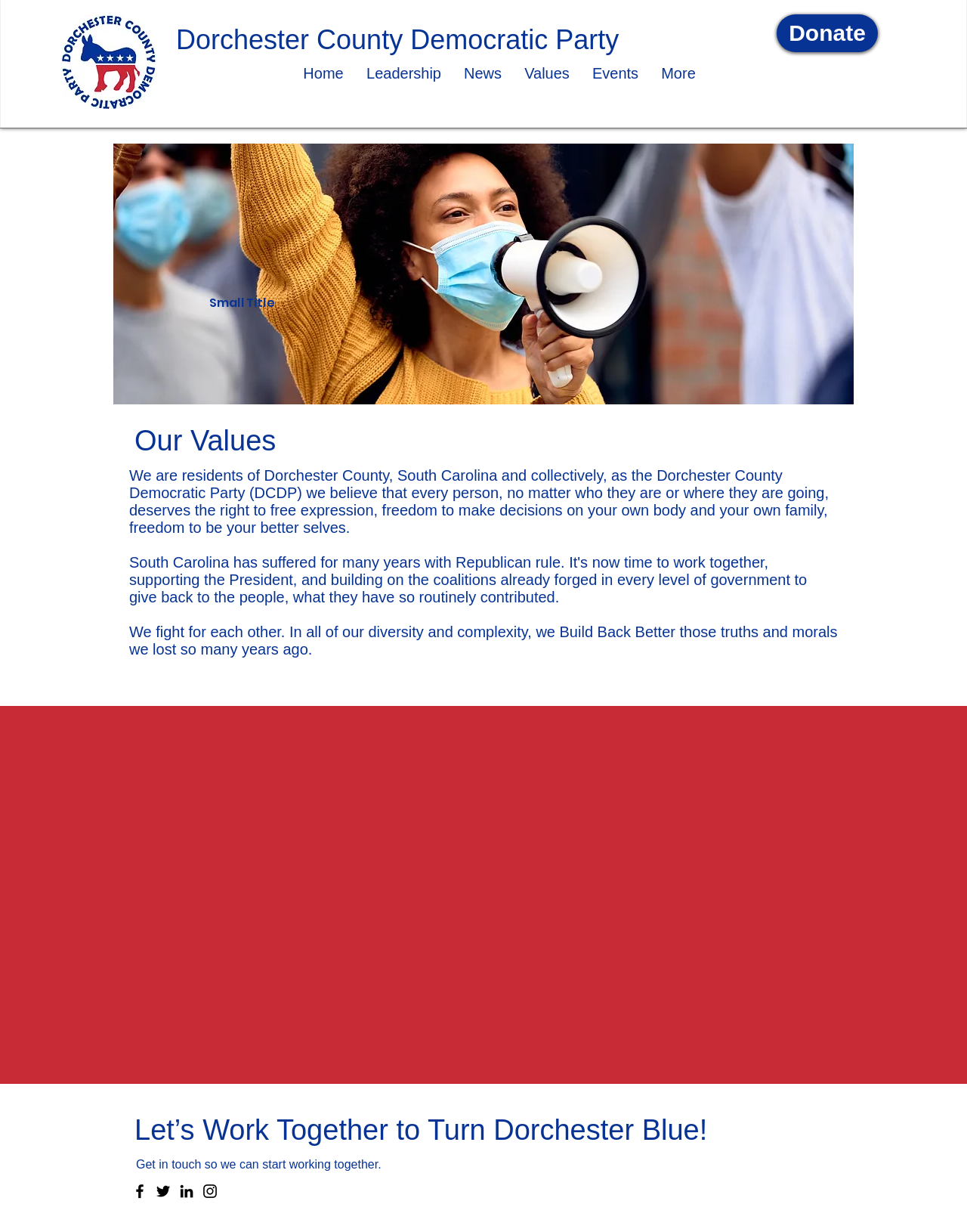How can I get in touch with the party?
Answer briefly with a single word or phrase based on the image.

Get in touch